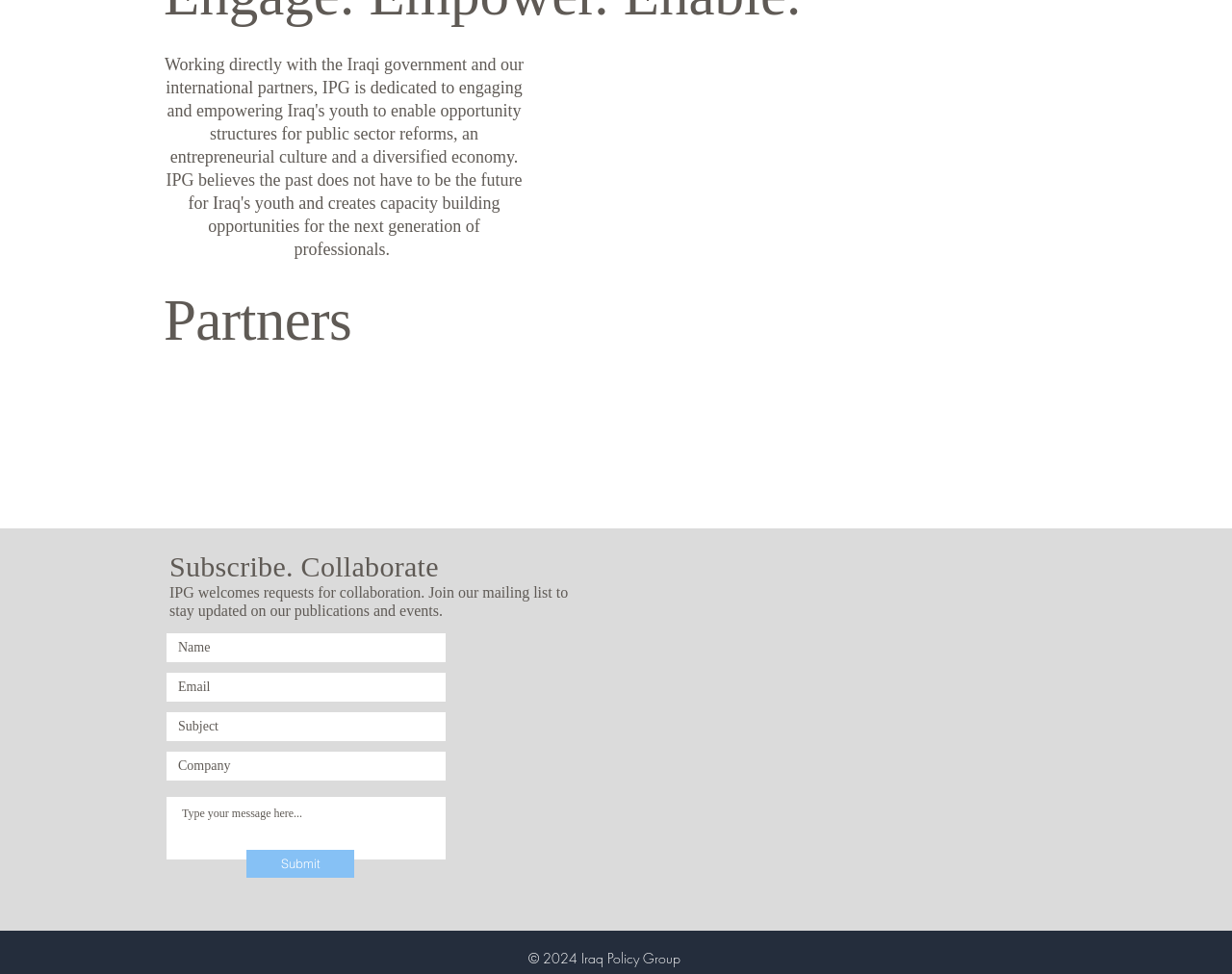Give a one-word or short phrase answer to the question: 
What is the copyright year of the webpage?

2024